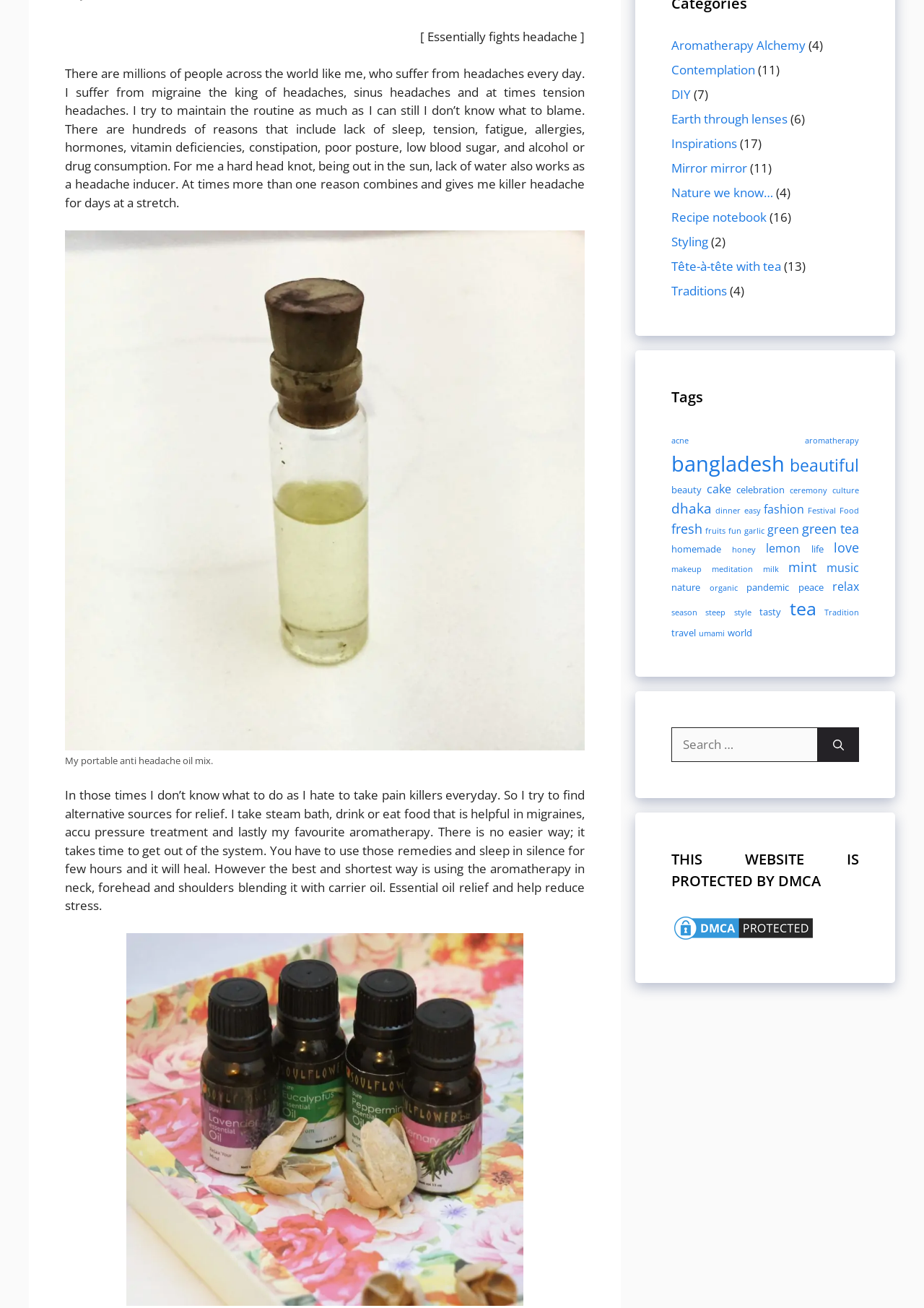Using the description: "Styling", determine the UI element's bounding box coordinates. Ensure the coordinates are in the format of four float numbers between 0 and 1, i.e., [left, top, right, bottom].

[0.727, 0.178, 0.766, 0.191]